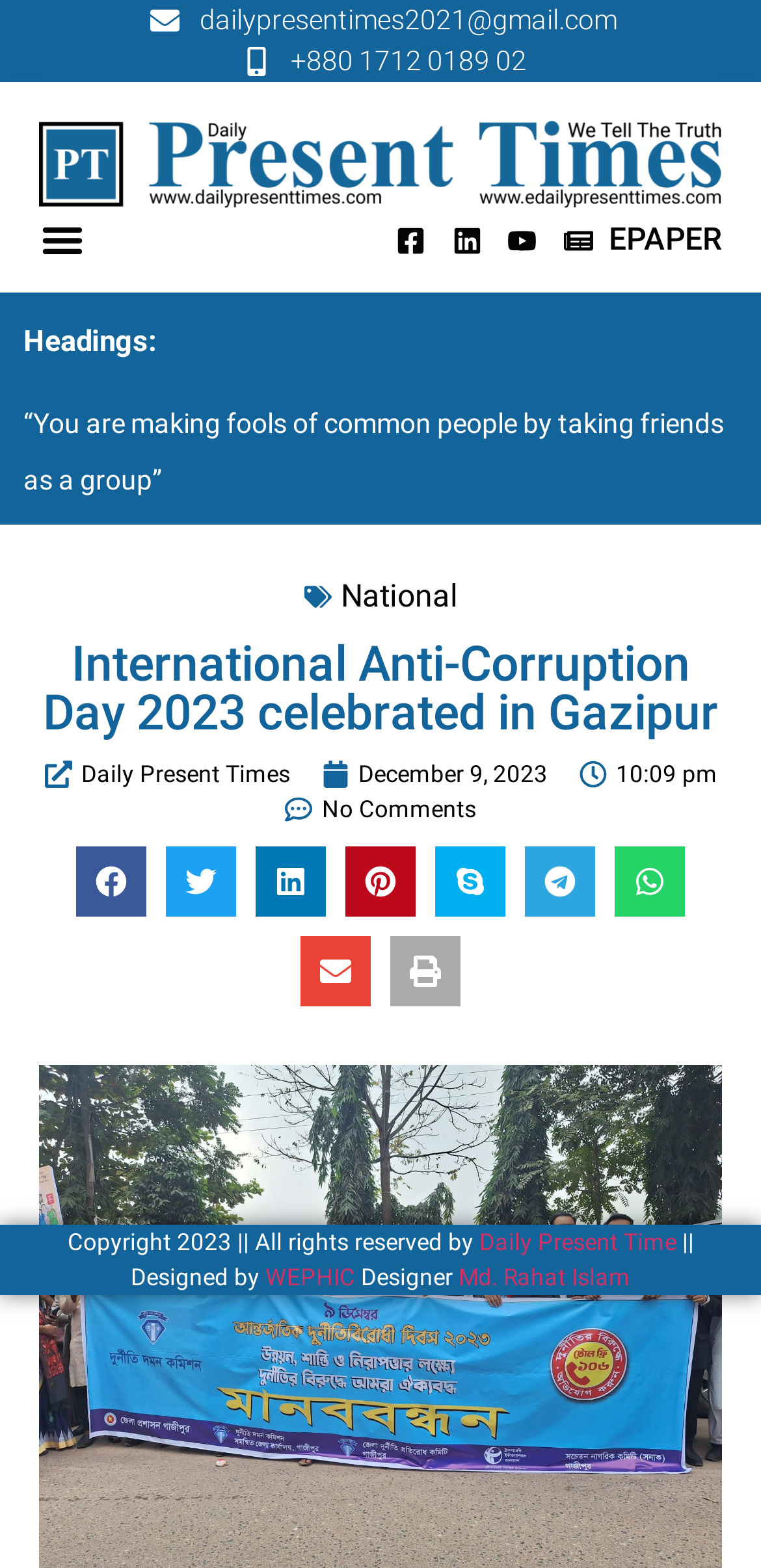Please locate the bounding box coordinates of the element's region that needs to be clicked to follow the instruction: "follow the twenty-first link". The bounding box coordinates should be provided as four float numbers between 0 and 1, i.e., [left, top, right, bottom].

None